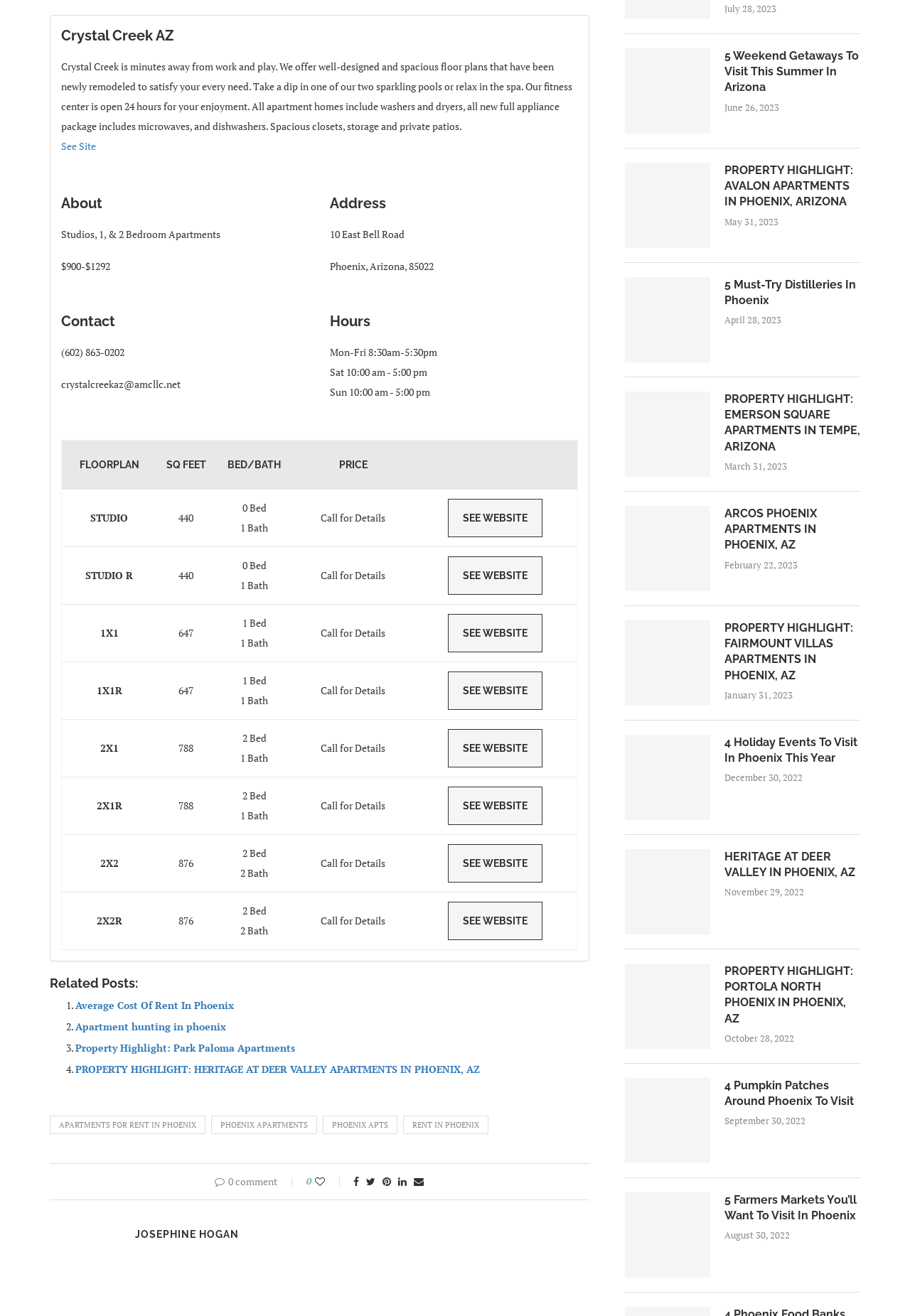Find the bounding box coordinates for the UI element whose description is: "phoenix apts". The coordinates should be four float numbers between 0 and 1, in the format [left, top, right, bottom].

[0.355, 0.599, 0.437, 0.614]